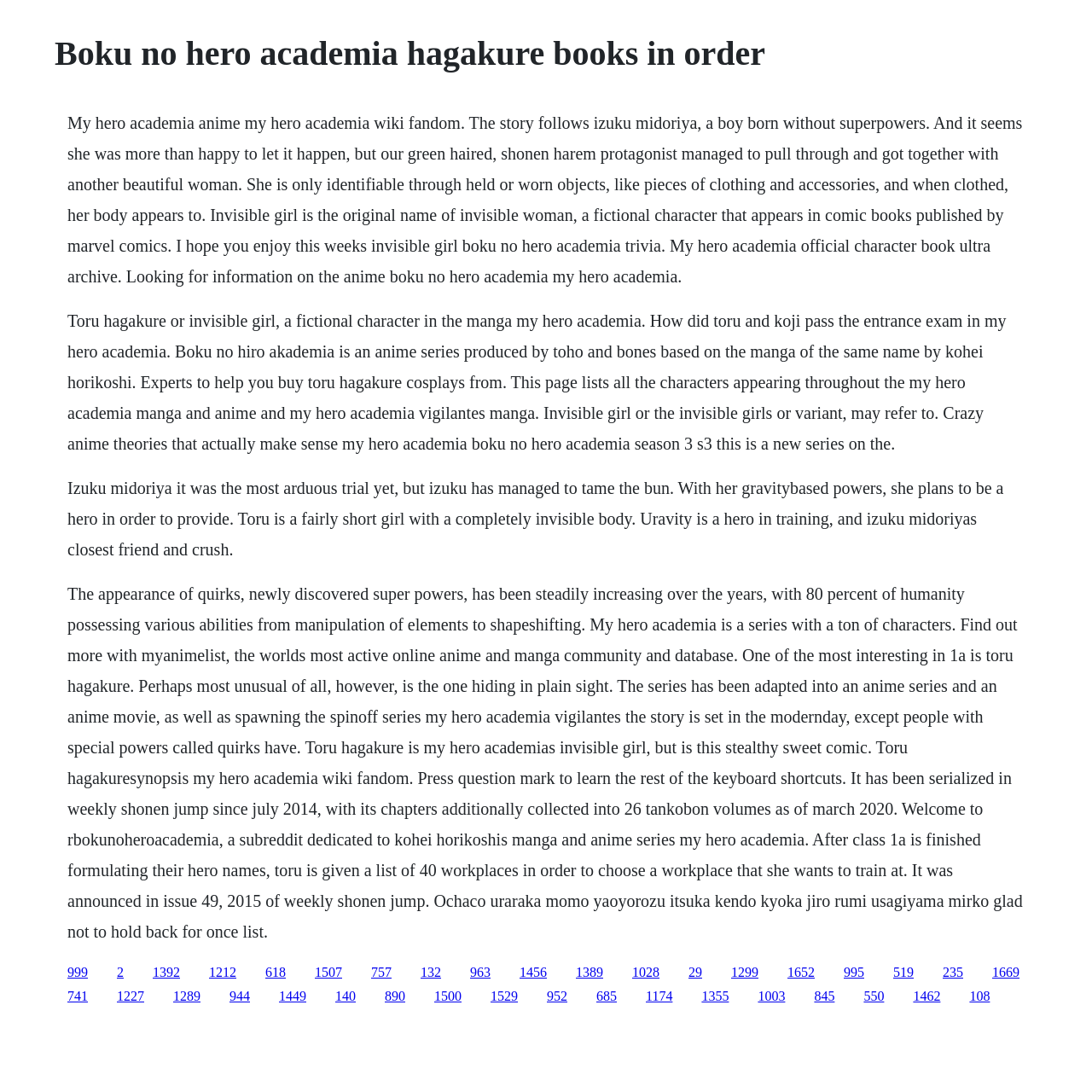What is the name of the character with an invisible body?
Give a comprehensive and detailed explanation for the question.

The webpage mentions 'Toru Hagakure or Invisible Girl' which indicates that Toru Hagakure is a character with an invisible body.